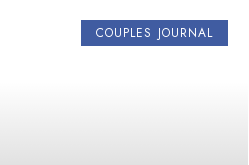Describe the image with as much detail as possible.

The image showcases a visually appealing header titled "COUPLES JOURNAL," set against a soft gradient background that transitions from white to light grey. This design element emphasizes its significance within the context of wedding planning and relationship documentation, highlighting the importance of journaling for couples. The text, presented in a clean and modern font within a solid blue rectangle, draws attention and indicates that this journal is likely a tool for couples to reflect on their relationship milestones, document memories, and strengthen their bond. This particular journal could serve as a unique gift idea or resource for couples seeking to enhance their connection and celebrate shared experiences.